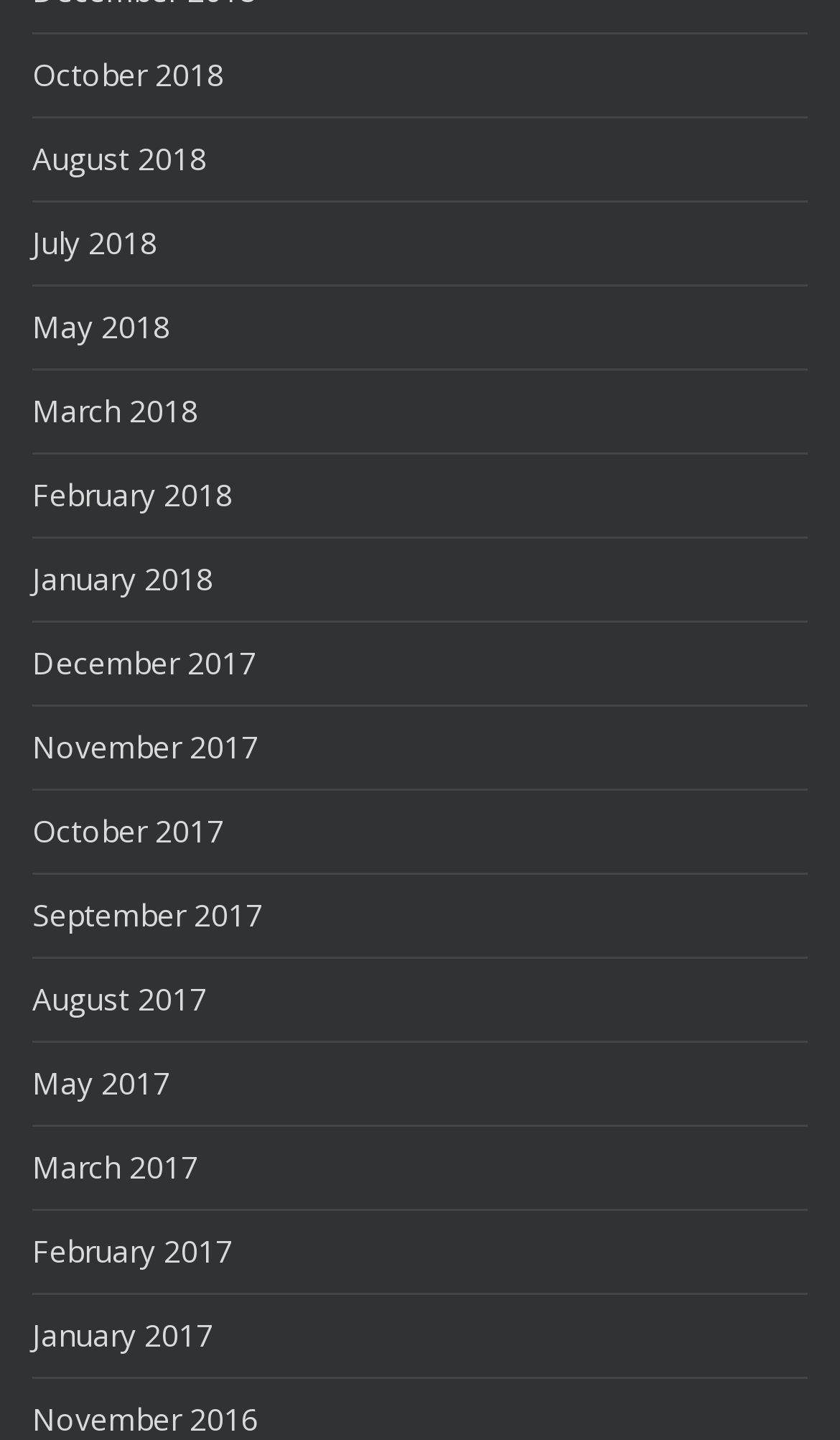Answer the question briefly using a single word or phrase: 
What is the latest month listed in 2017?

September 2017